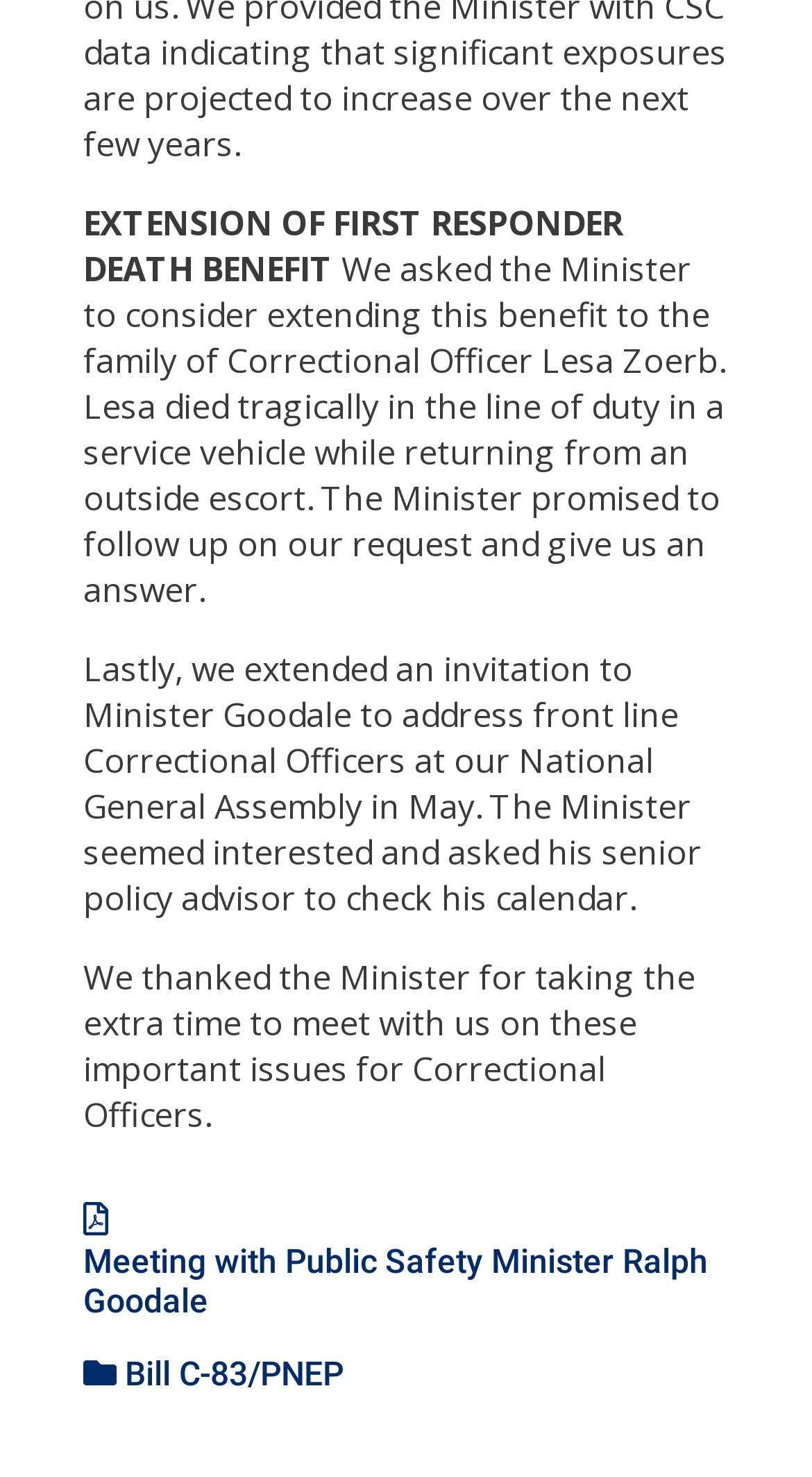What is the benefit being considered for extension?
Look at the image and answer with only one word or phrase.

First Responder Death Benefit